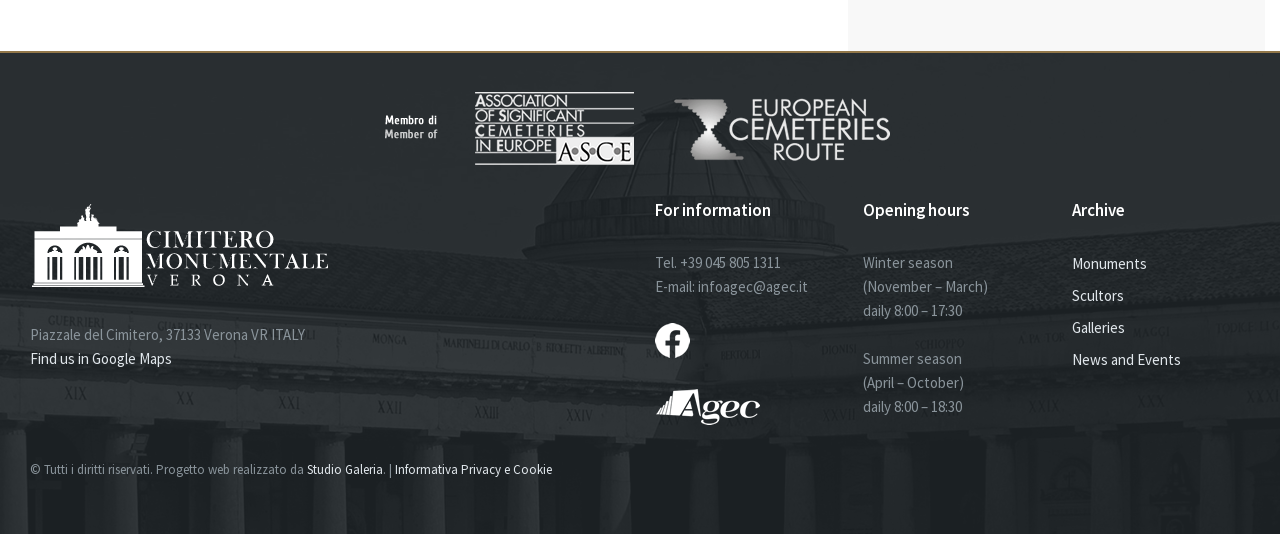Highlight the bounding box coordinates of the element that should be clicked to carry out the following instruction: "Visit Association of Significant Cemeteries of Europe". The coordinates must be given as four float numbers ranging from 0 to 1, i.e., [left, top, right, bottom].

[0.354, 0.296, 0.511, 0.331]